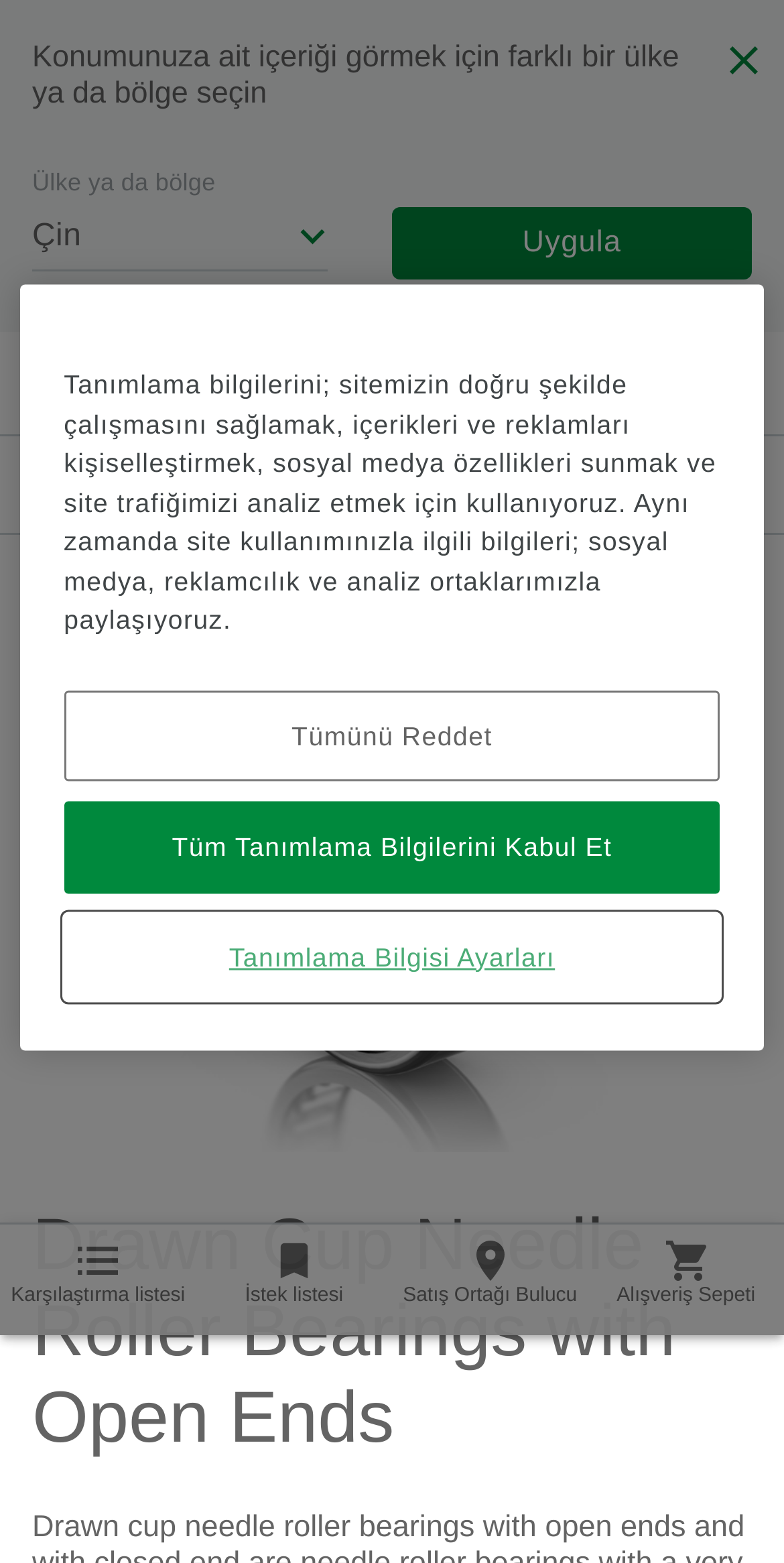What is the purpose of the textbox?
Using the image, provide a concise answer in one word or a short phrase.

Search on medias